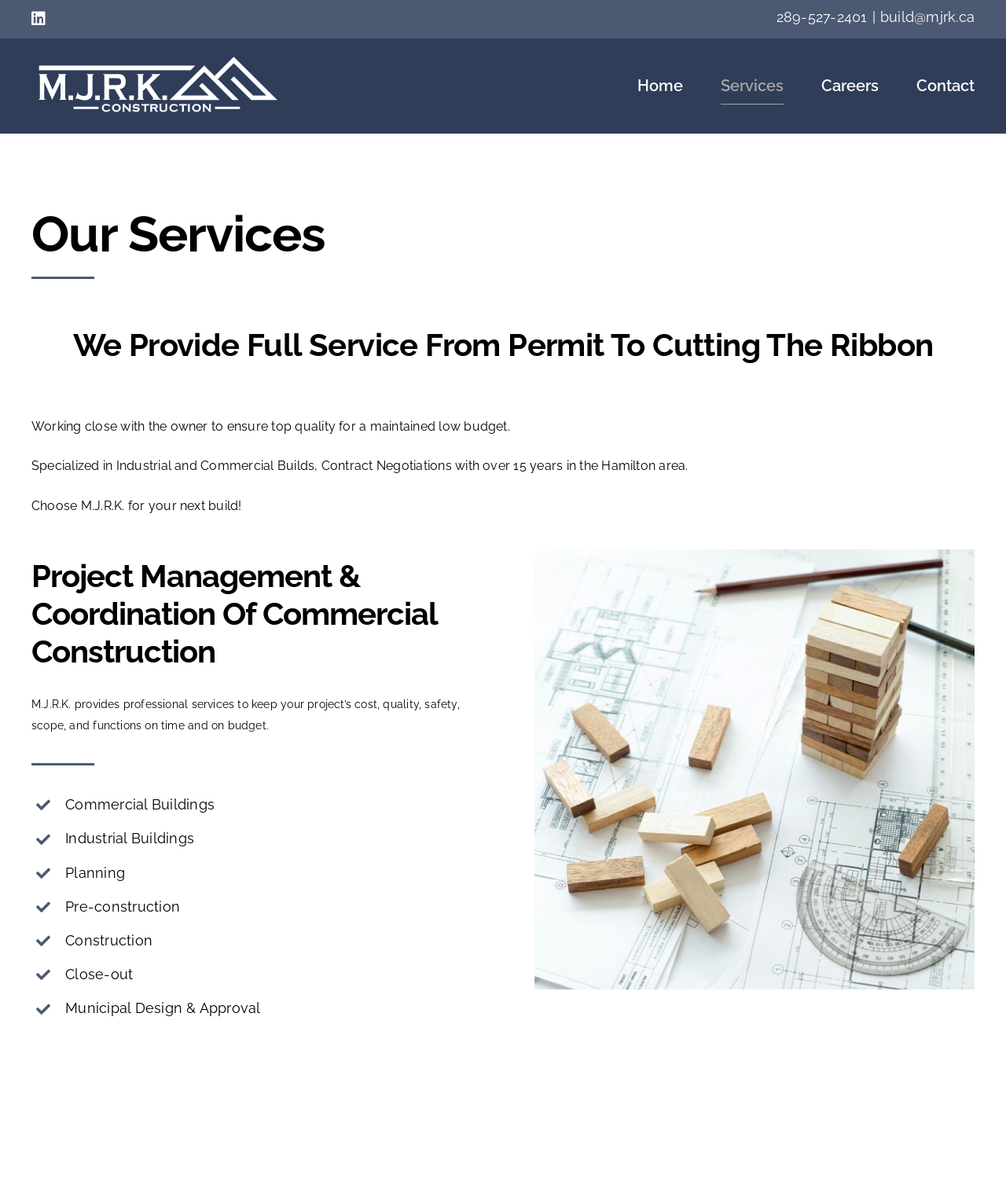Could you provide the bounding box coordinates for the portion of the screen to click to complete this instruction: "Call 289-527-2401"?

[0.772, 0.007, 0.862, 0.021]